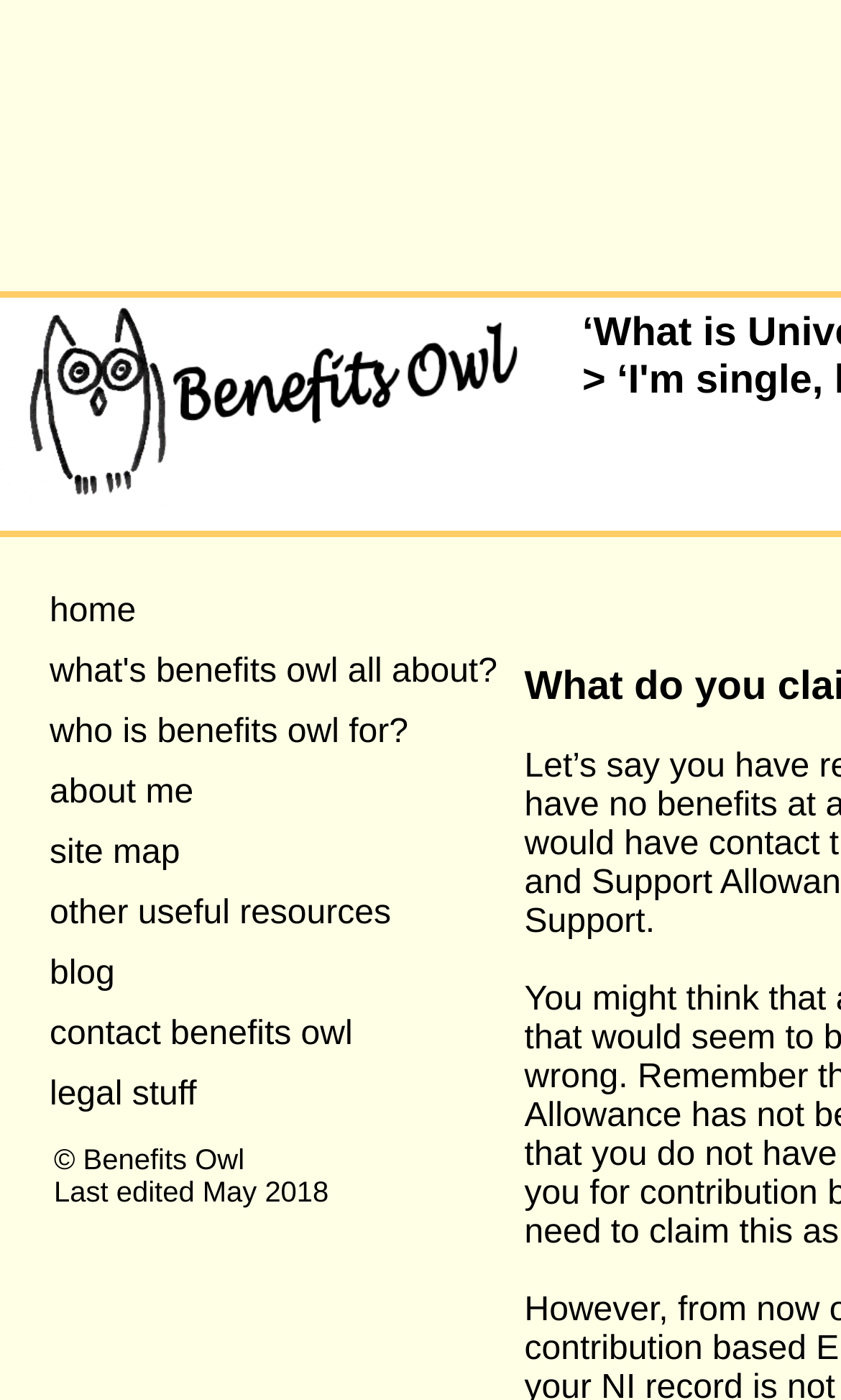What is the logo image file name?
Give a one-word or short-phrase answer derived from the screenshot.

Owl-logo01.png